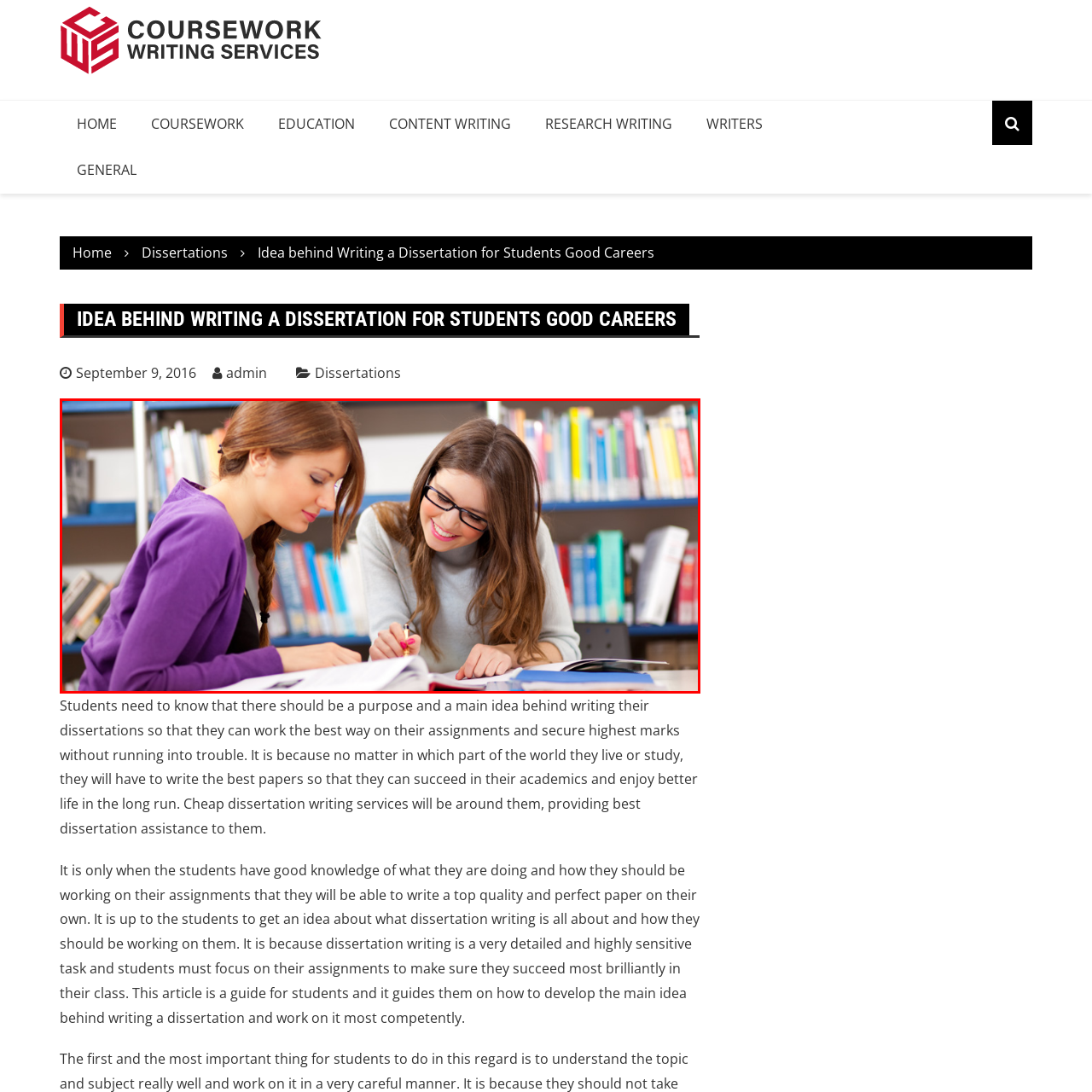Check the section outlined in red, Is the background of the image a plain wall? Please reply with a single word or phrase.

No